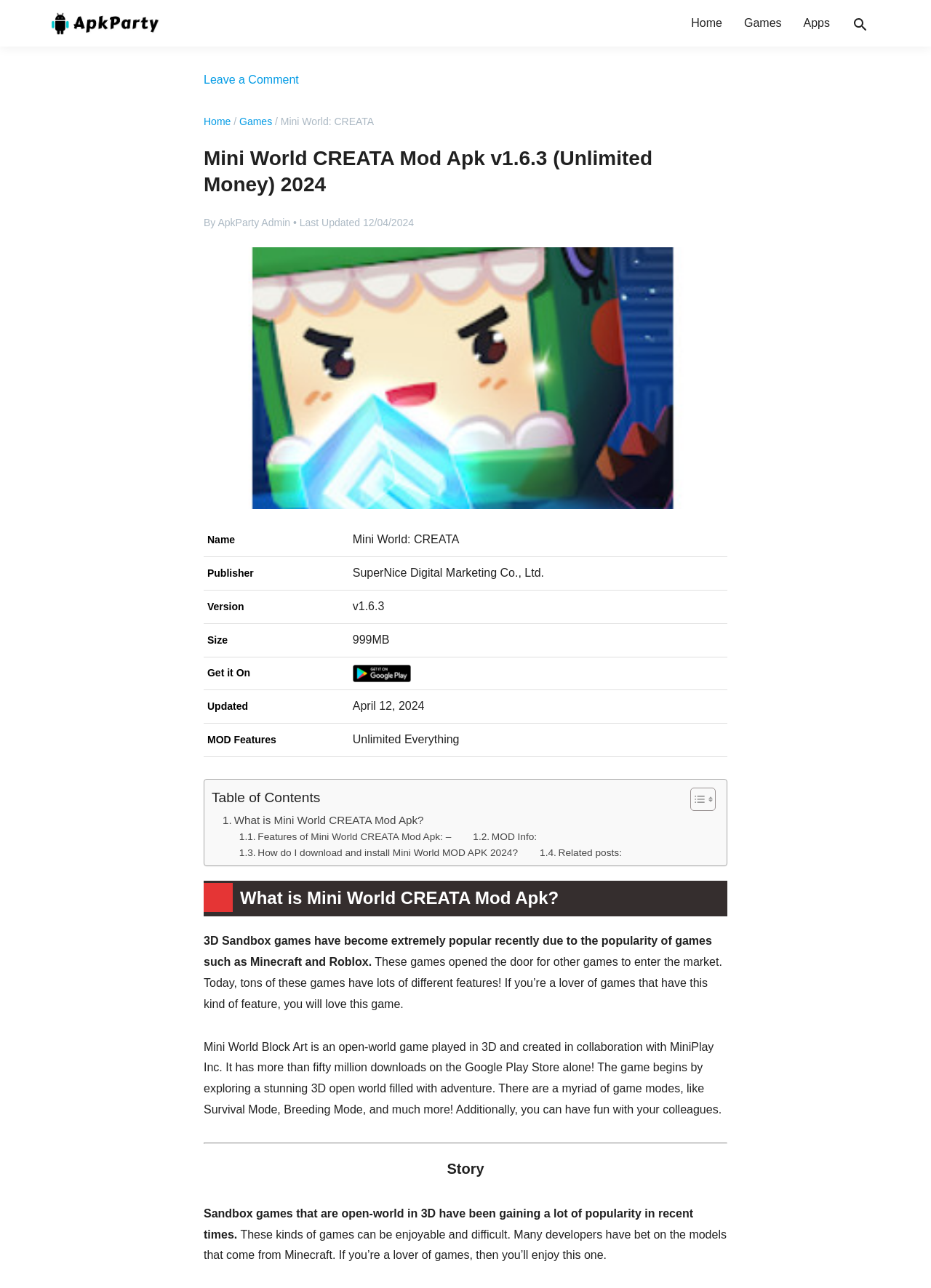What is the name of the APK file?
Look at the webpage screenshot and answer the question with a detailed explanation.

I found the answer by looking at the heading element with the text 'Mini World CREATA Mod Apk v1.6.3 (Unlimited Money) 2024' which is likely to be the name of the APK file.